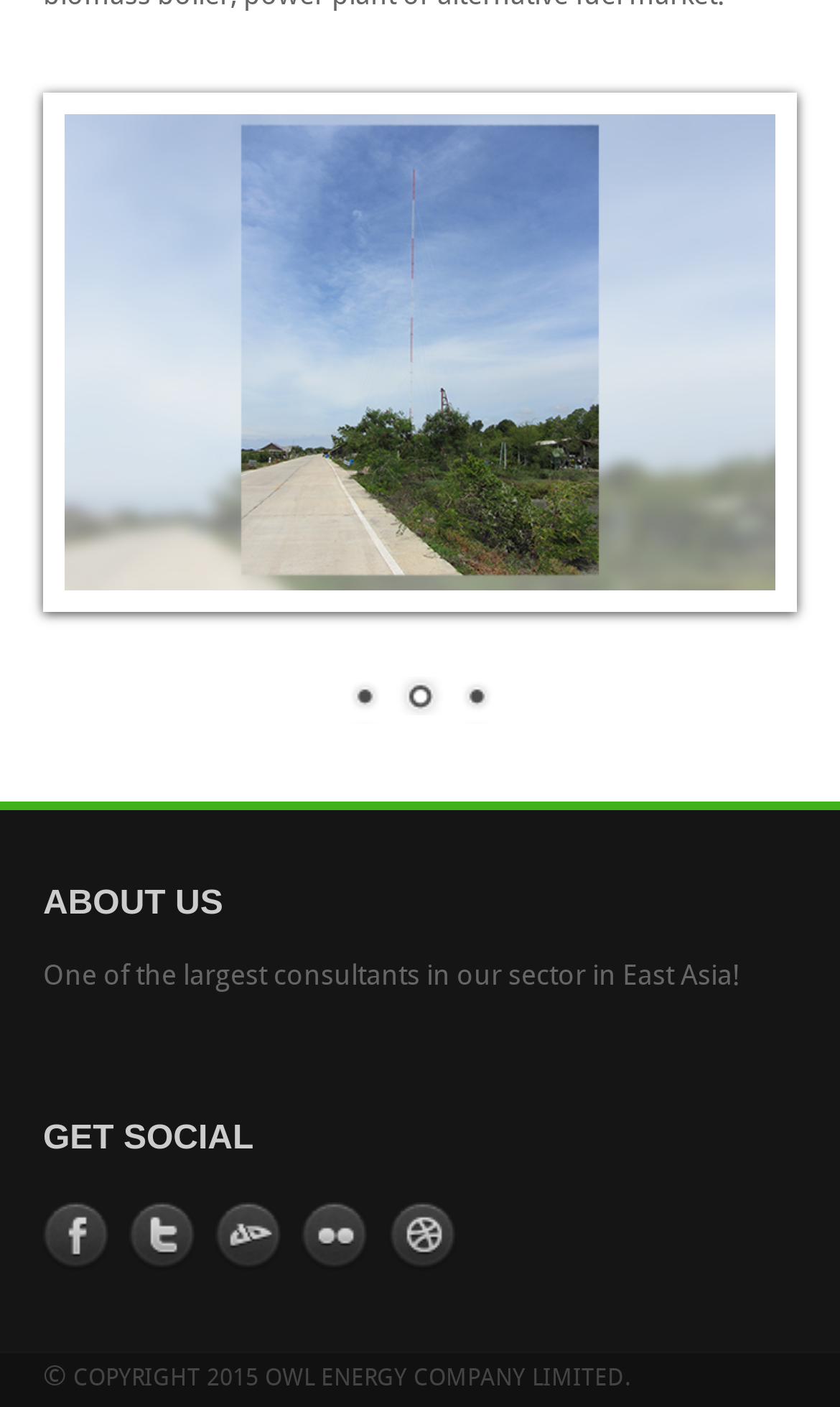Identify the bounding box coordinates of the clickable region to carry out the given instruction: "Find a location".

None